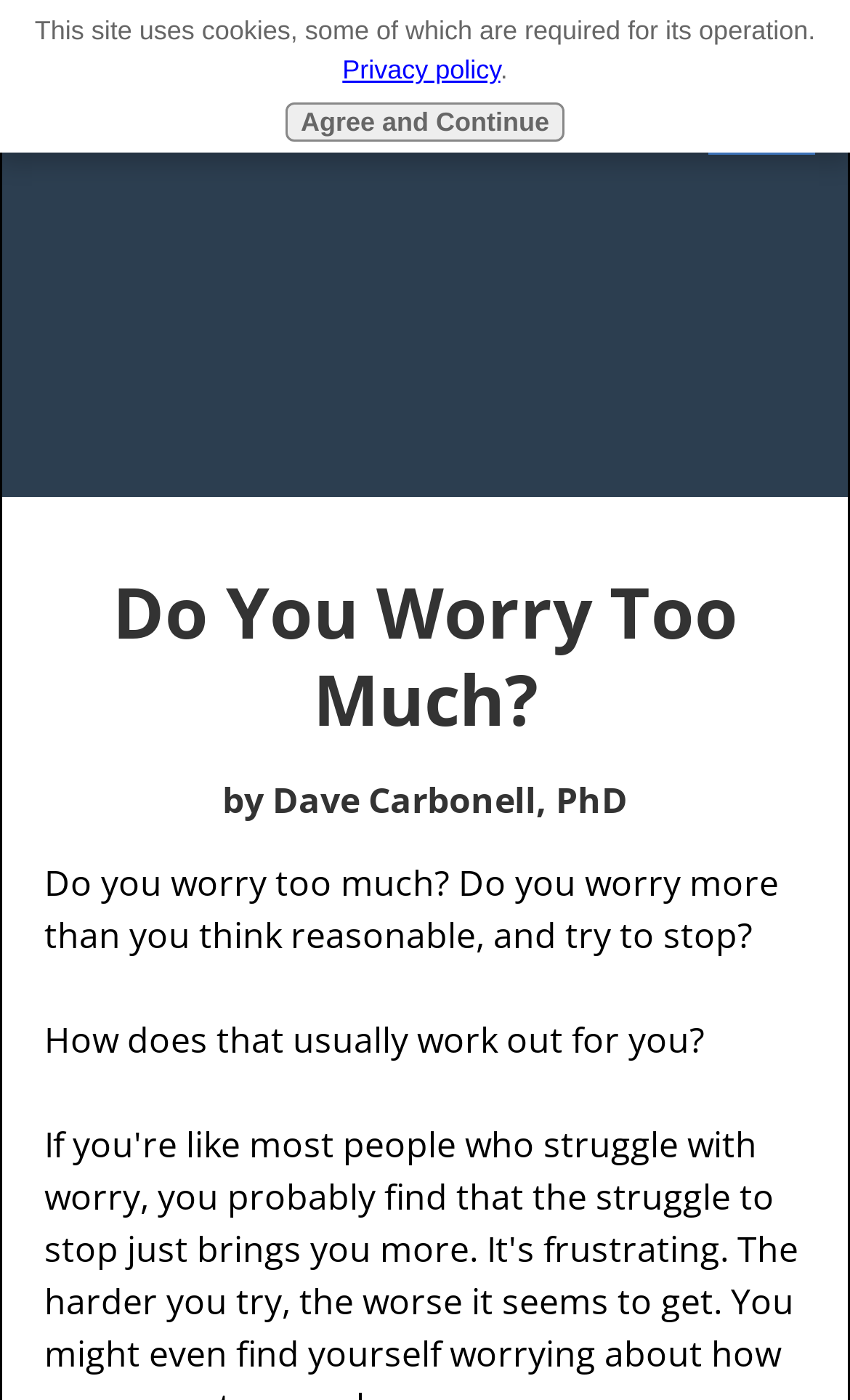What is the tone of the article?
Can you provide a detailed and comprehensive answer to the question?

The tone of the article can be determined by looking at the text content, which asks questions like 'Do you worry too much?' and 'How does that usually work out for you?', indicating that the tone of the article is inquiring and conversational.